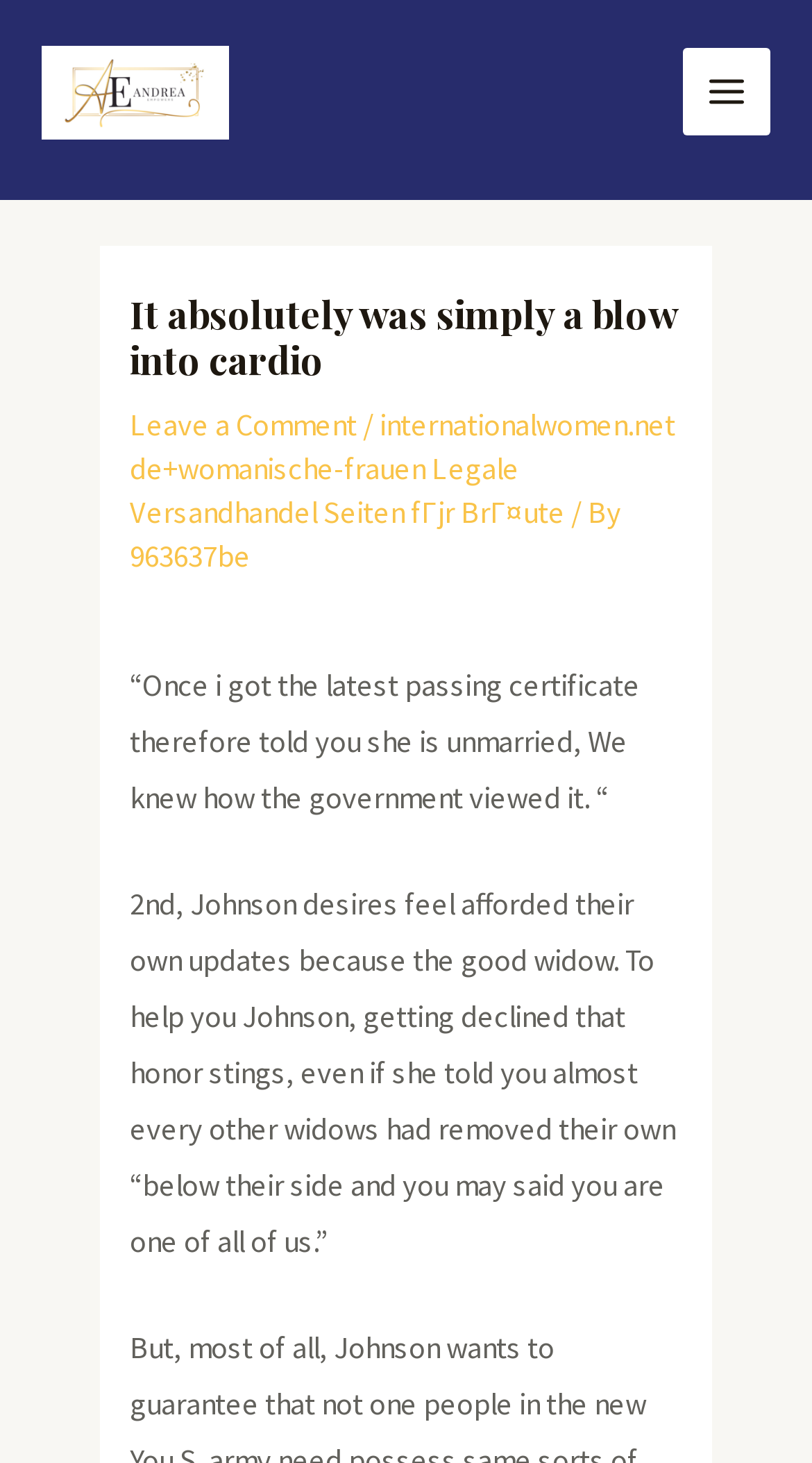Given the element description: "Main Menu", predict the bounding box coordinates of this UI element. The coordinates must be four float numbers between 0 and 1, given as [left, top, right, bottom].

[0.841, 0.033, 0.949, 0.093]